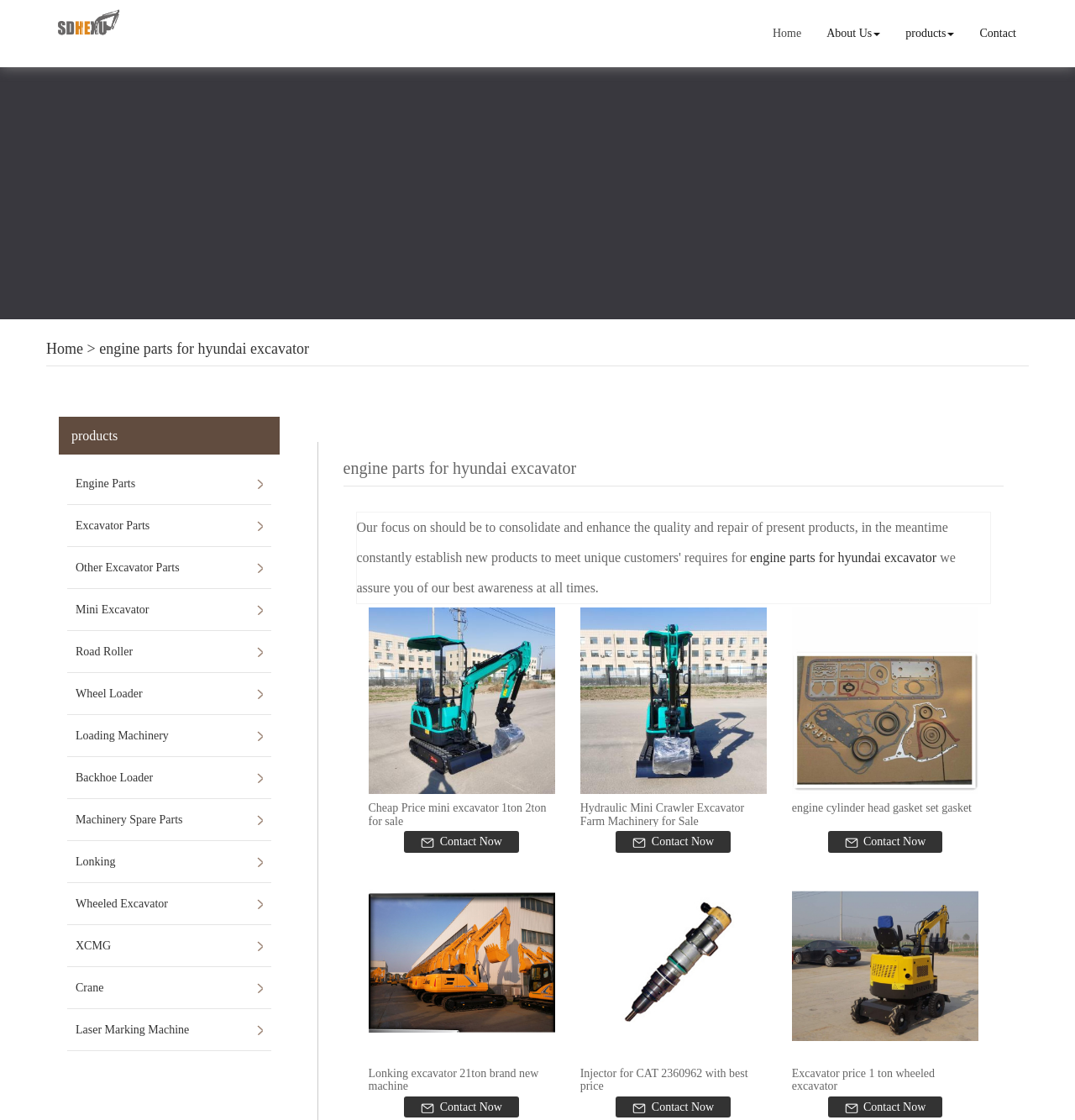Point out the bounding box coordinates of the section to click in order to follow this instruction: "Check the website's copyright information".

None